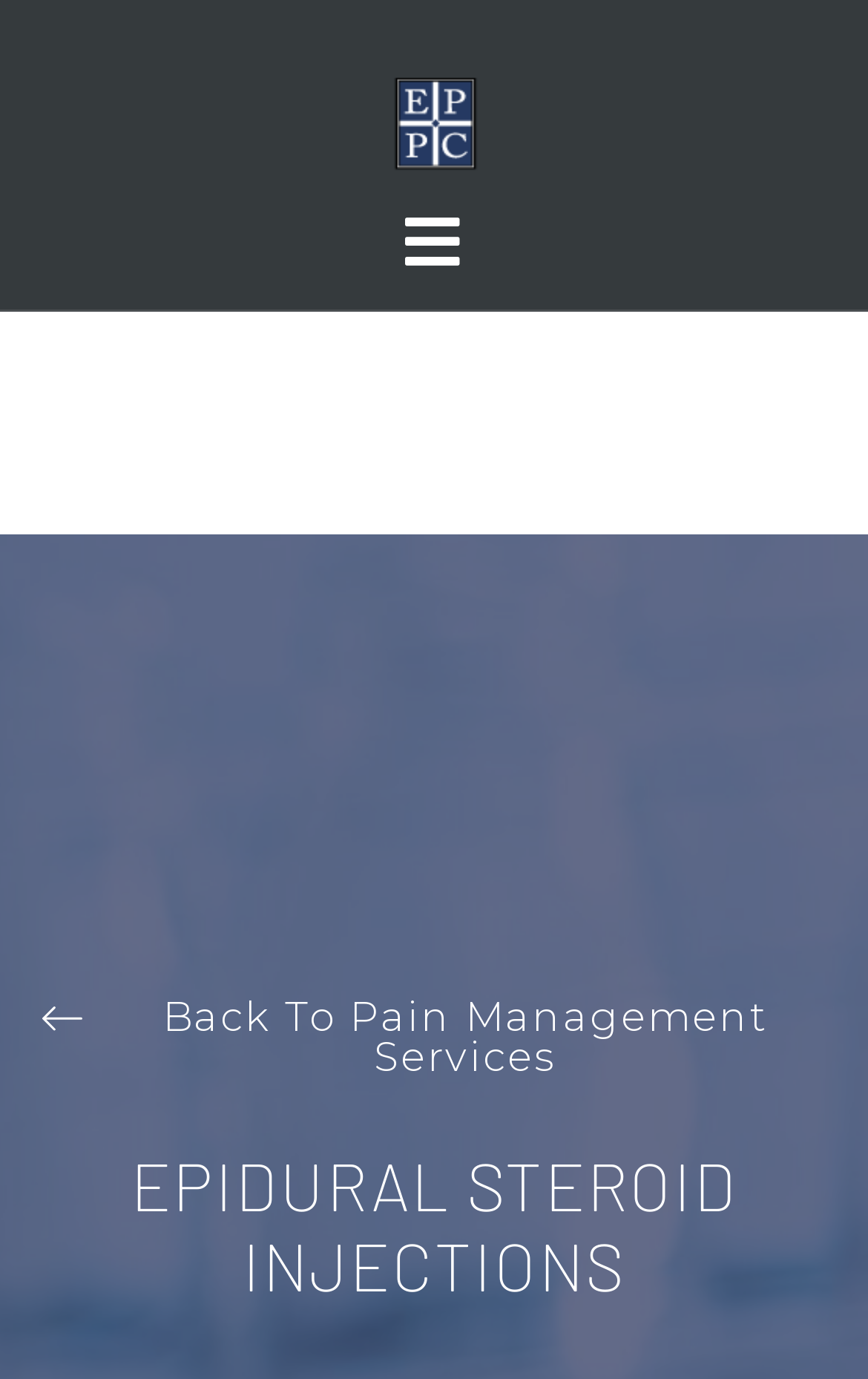Extract the primary heading text from the webpage.

EPIDURAL STEROID INJECTIONS